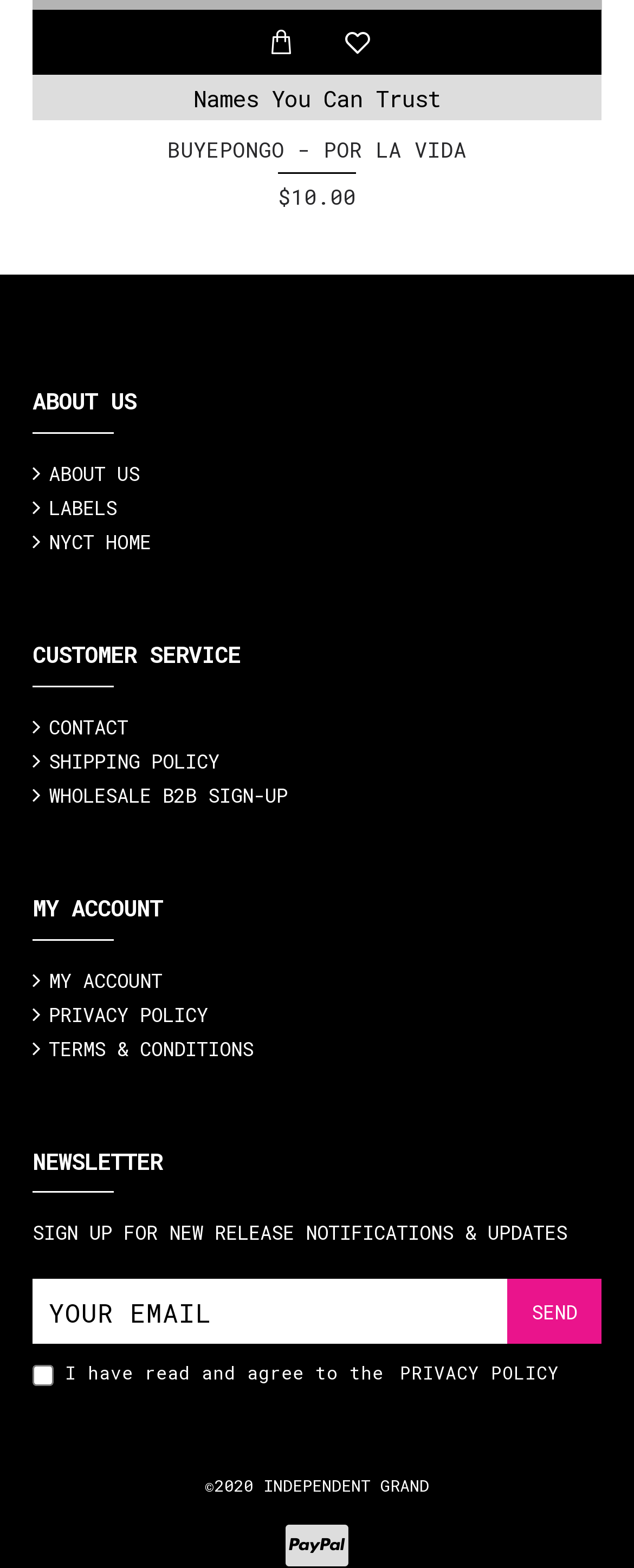What is the name of the company?
Provide a well-explained and detailed answer to the question.

The company name 'INDEPENDENT GRAND' is mentioned in the StaticText element with bounding box coordinates [0.323, 0.941, 0.677, 0.955] as the copyright holder.